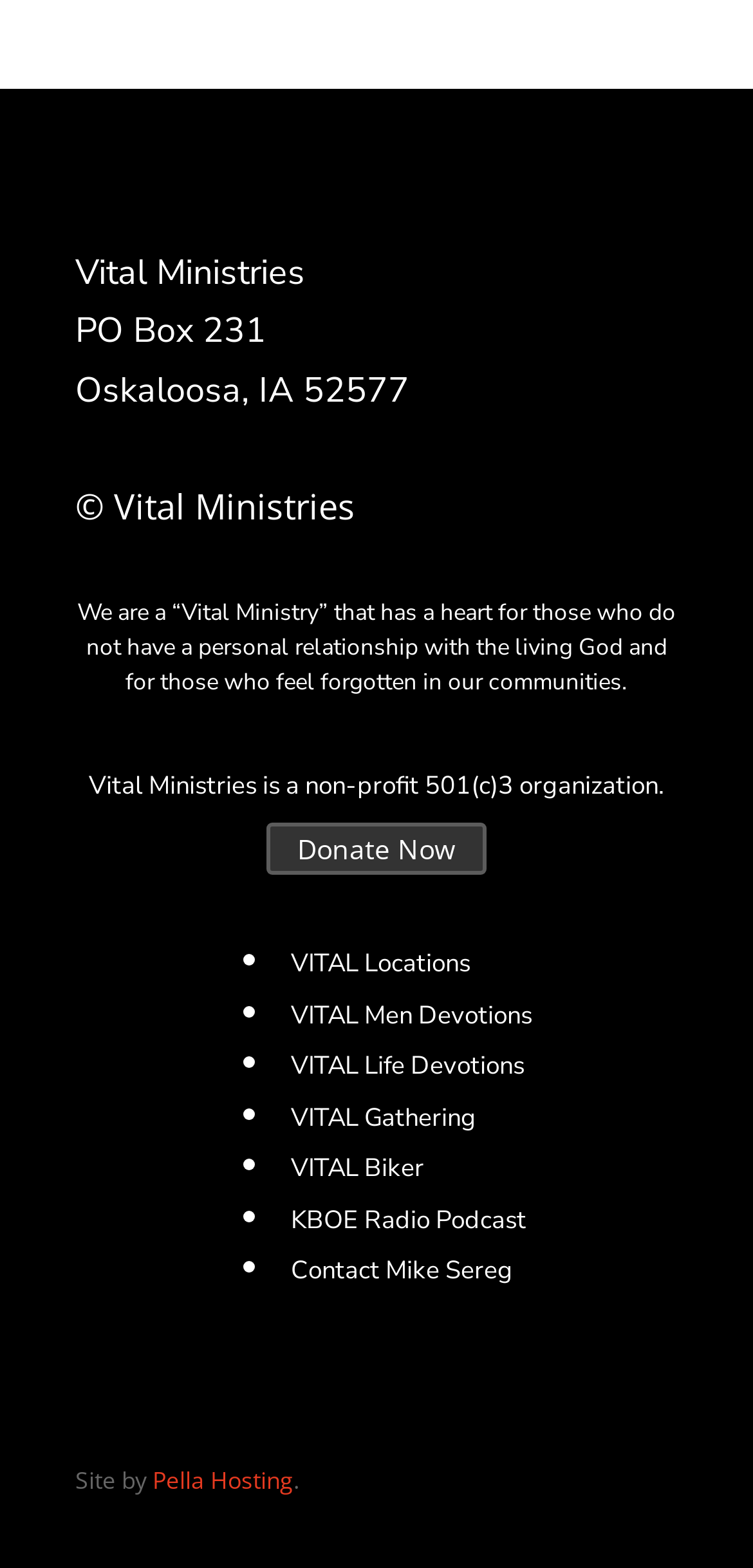Using the details in the image, give a detailed response to the question below:
What is the name of the radio podcast?

The name of the radio podcast is mentioned in a link element as 'KBOE Radio Podcast'.